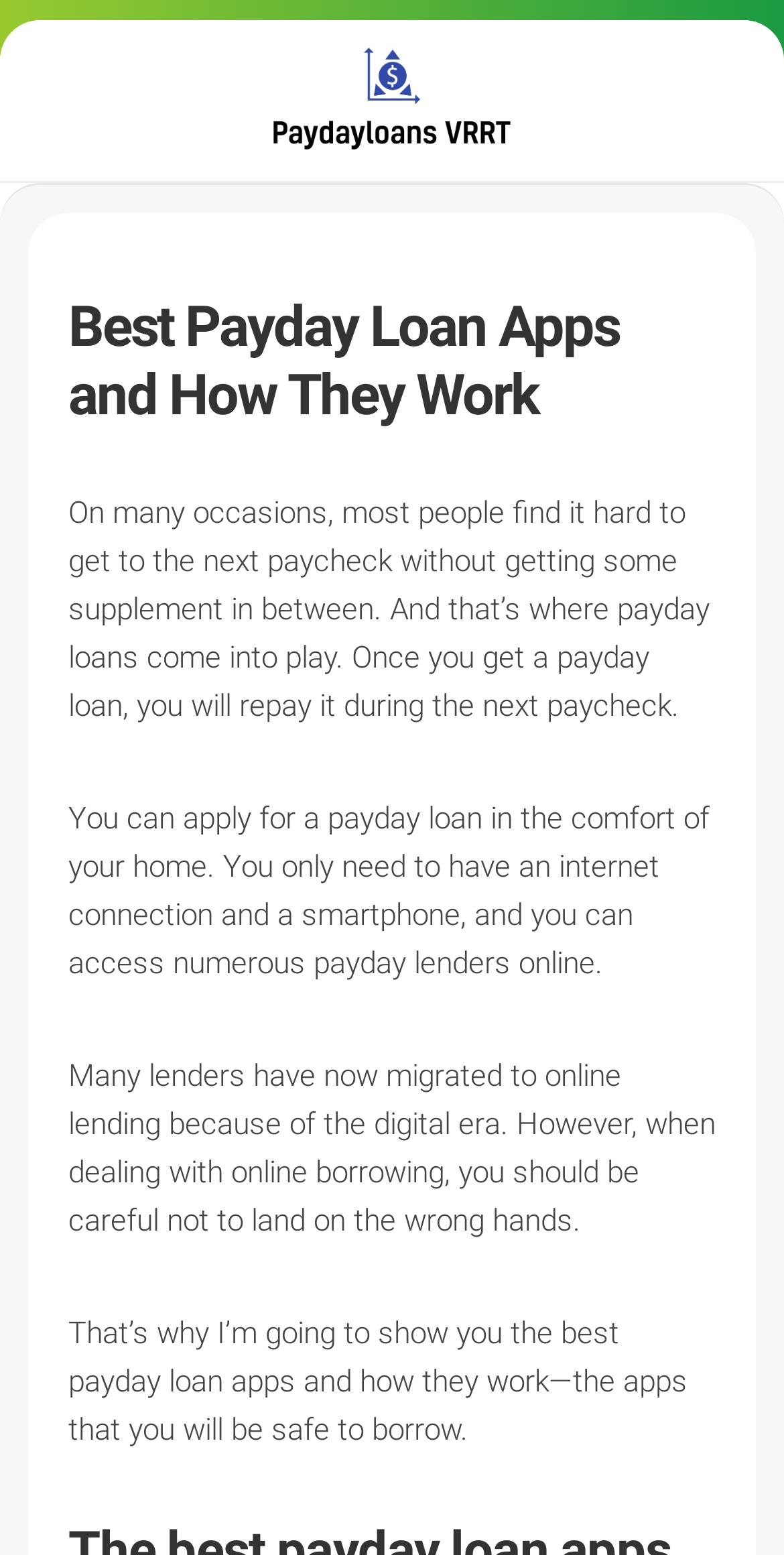Why should you be careful when dealing with online borrowing?
Please utilize the information in the image to give a detailed response to the question.

The webpage warns that when dealing with online borrowing, you should be careful not to land on the wrong hands, implying that there are potential risks or scams involved in online lending.